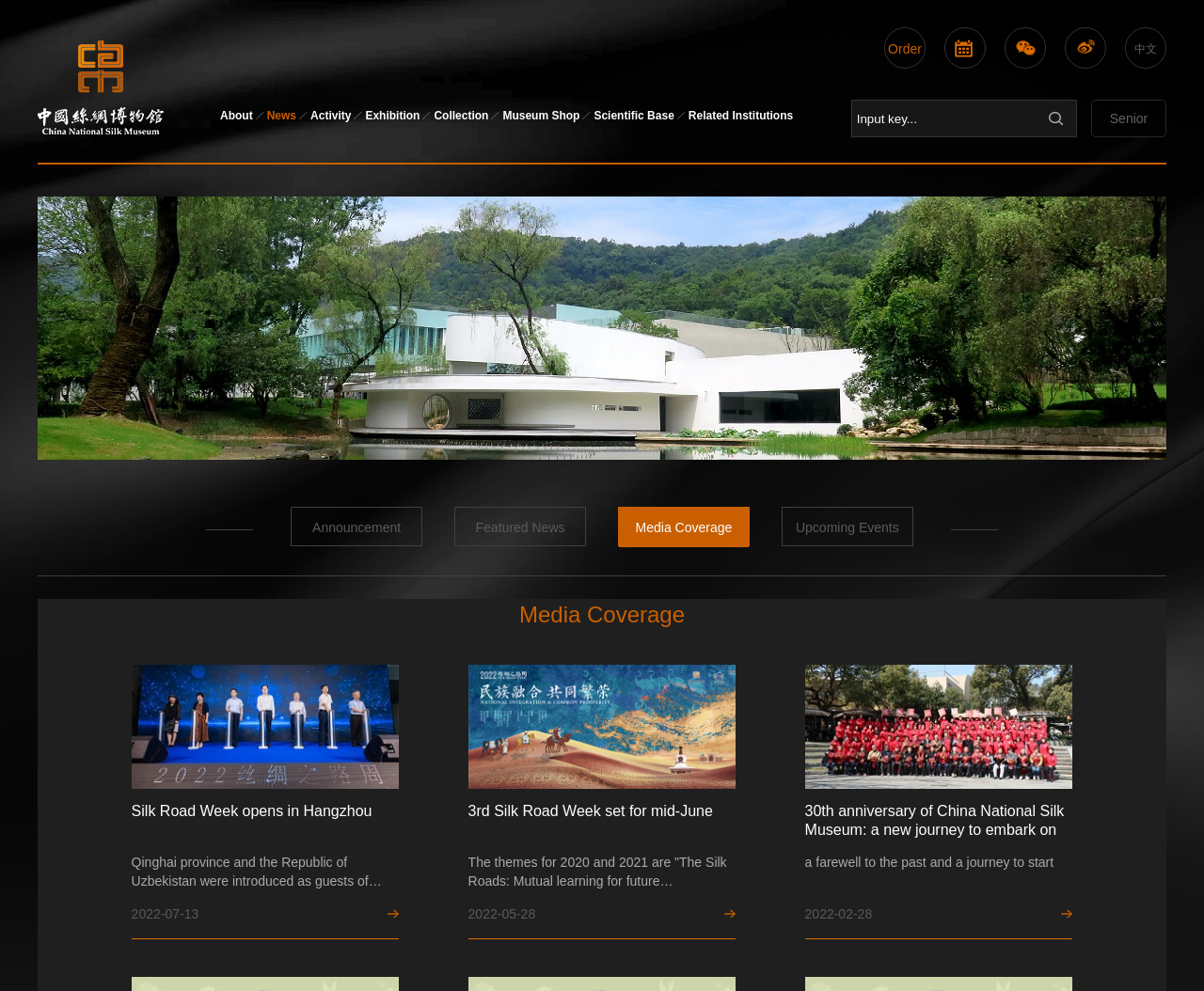Could you specify the bounding box coordinates for the clickable section to complete the following instruction: "Click the Announcement link"?

[0.242, 0.512, 0.35, 0.552]